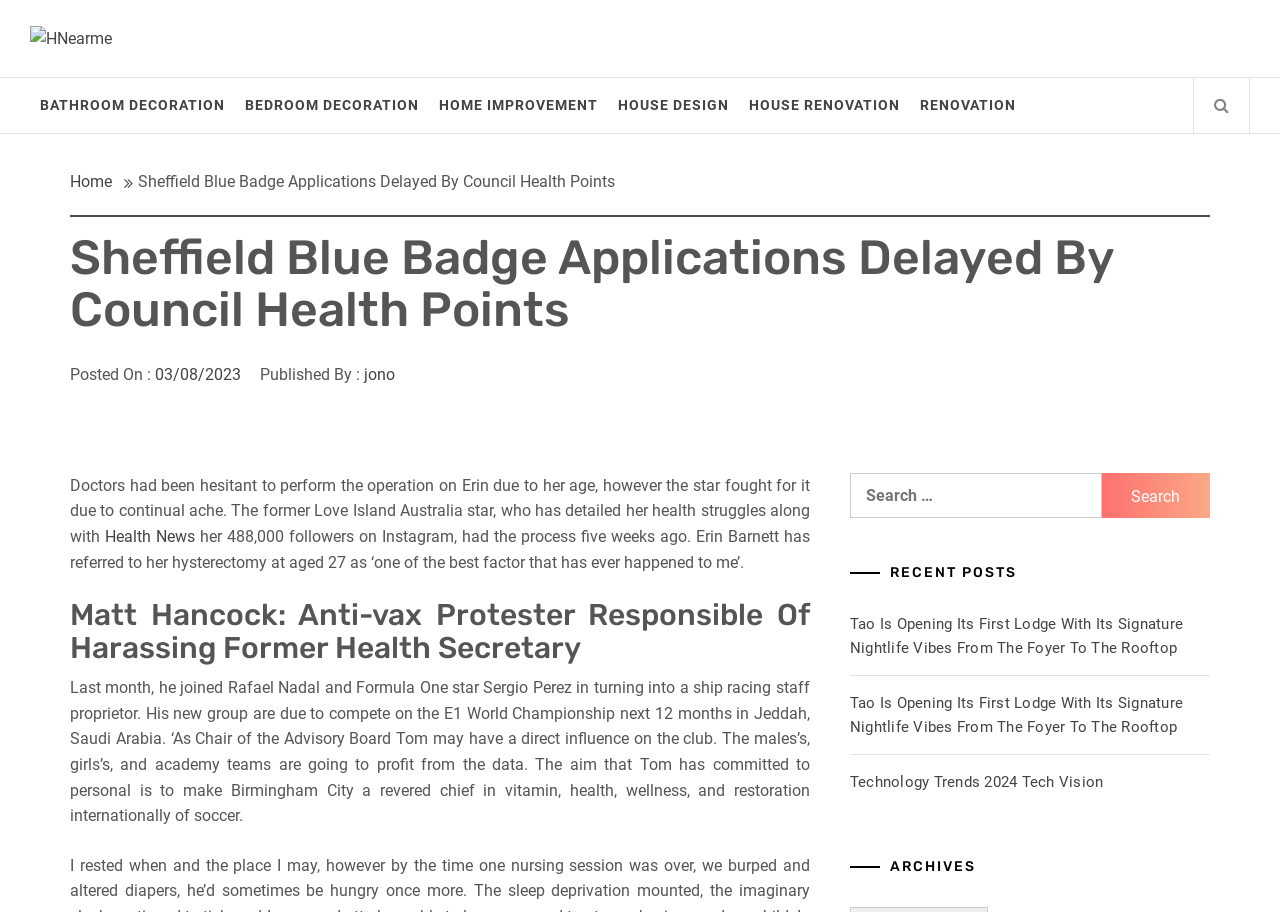What is the purpose of the search box?
Look at the image and answer the question with a single word or phrase.

Search for articles